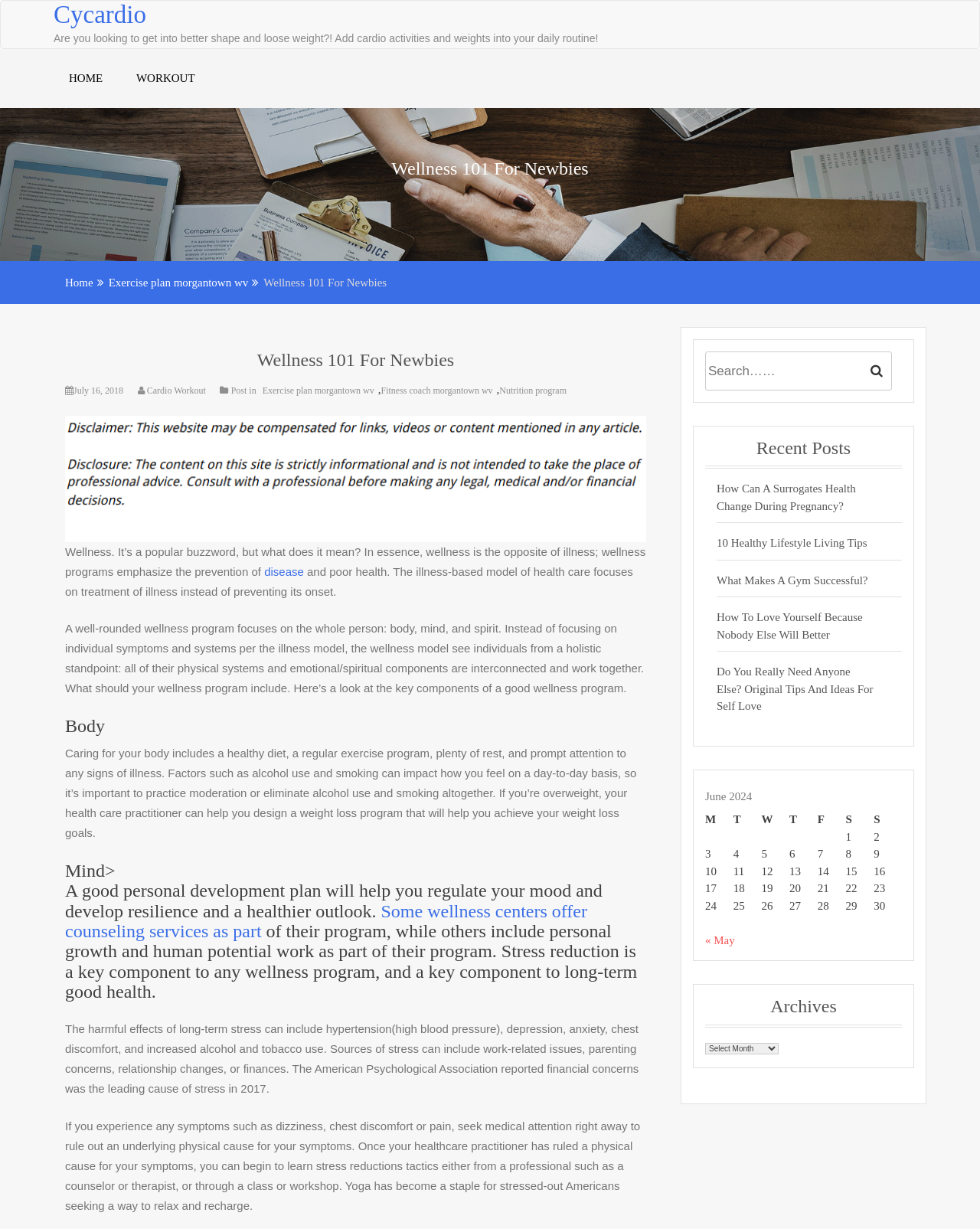Please locate the bounding box coordinates of the element that should be clicked to achieve the given instruction: "Click on the HOME link".

[0.055, 0.049, 0.12, 0.078]